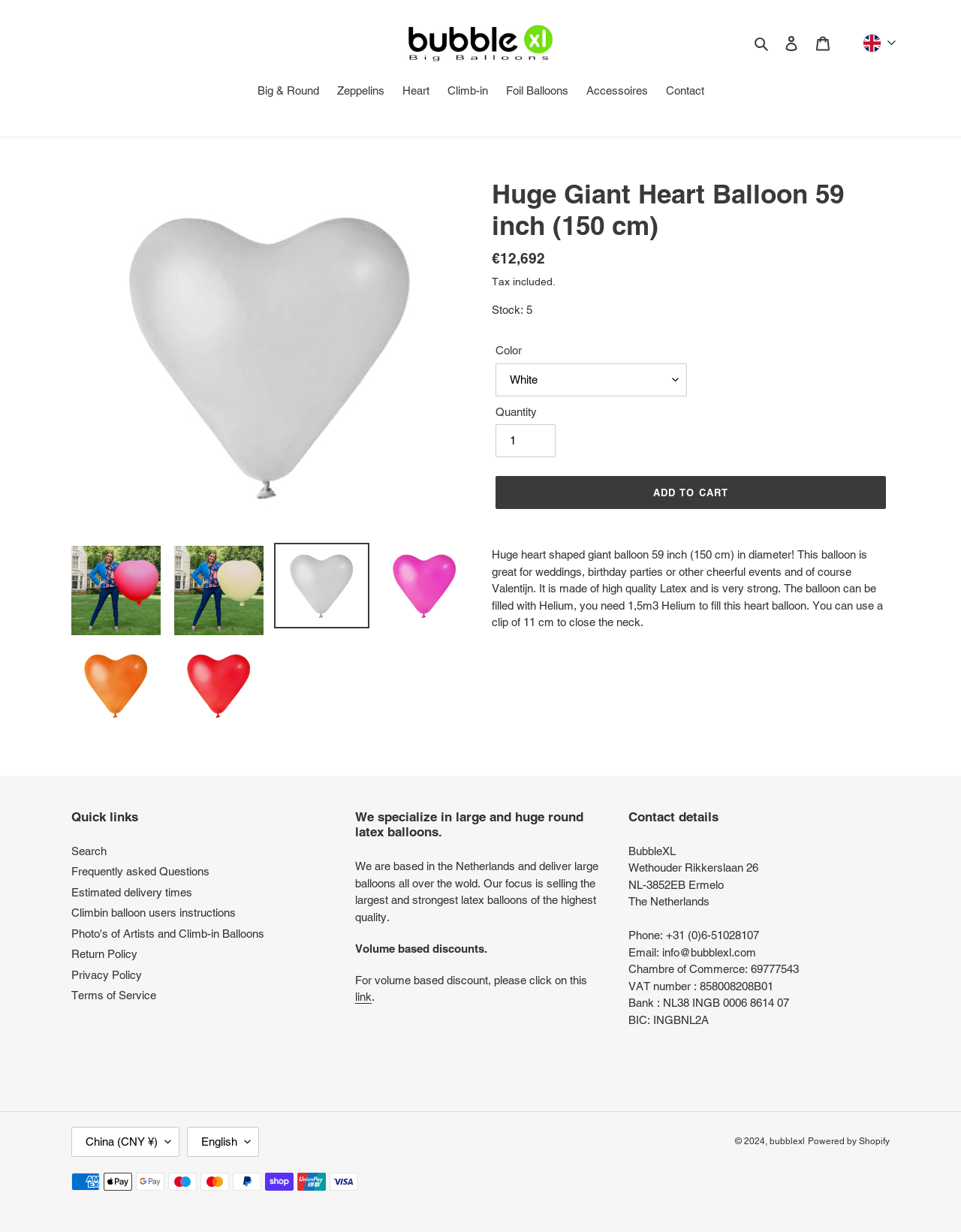Please determine the bounding box coordinates for the element that should be clicked to follow these instructions: "Click the 'Search' button".

[0.78, 0.028, 0.807, 0.042]